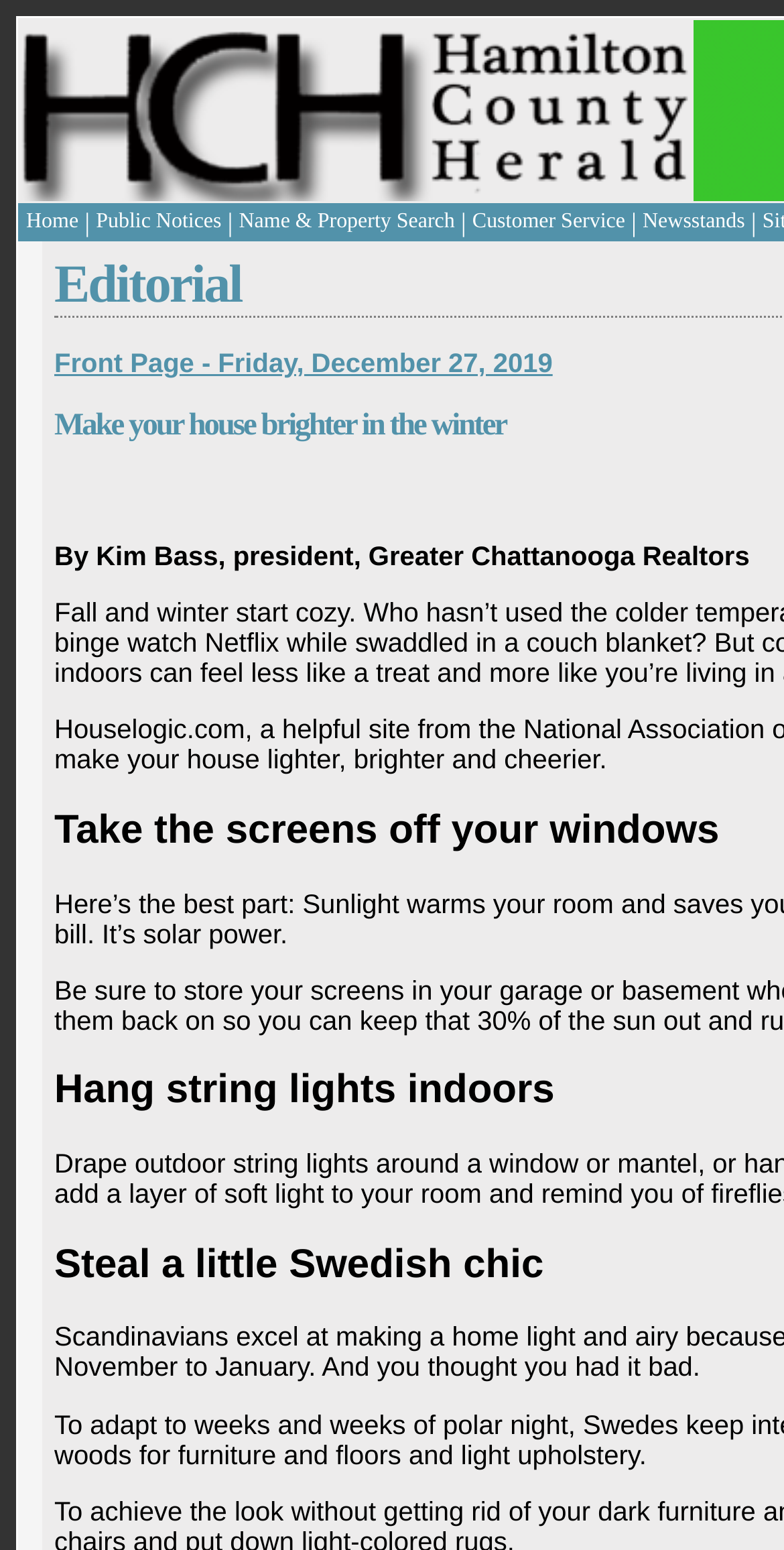What are the main sections of the website?
Respond to the question with a single word or phrase according to the image.

Home, Public Notices, etc.